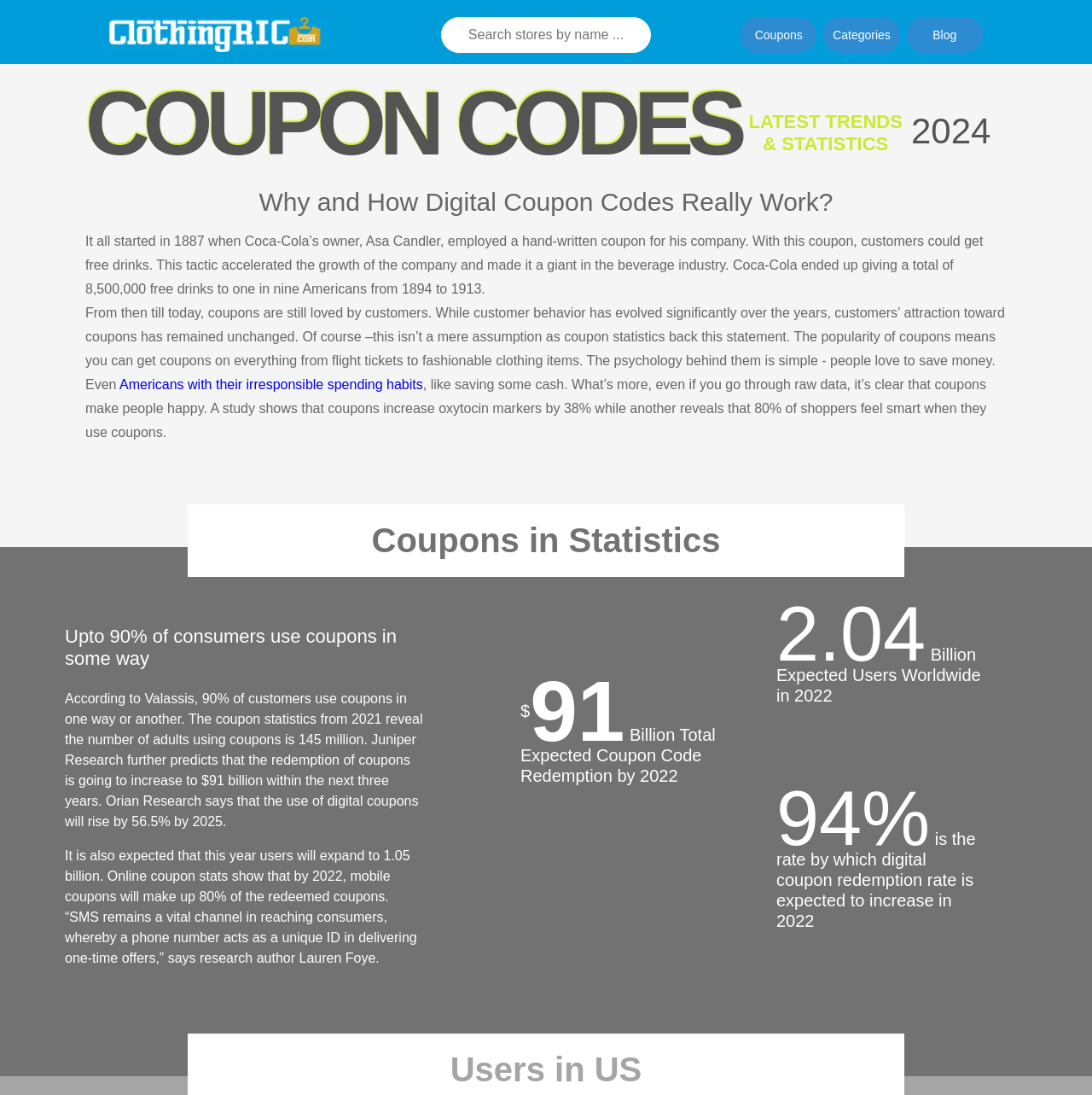What is the purpose of coupons according to the webpage?
Look at the image and answer the question using a single word or phrase.

To save money